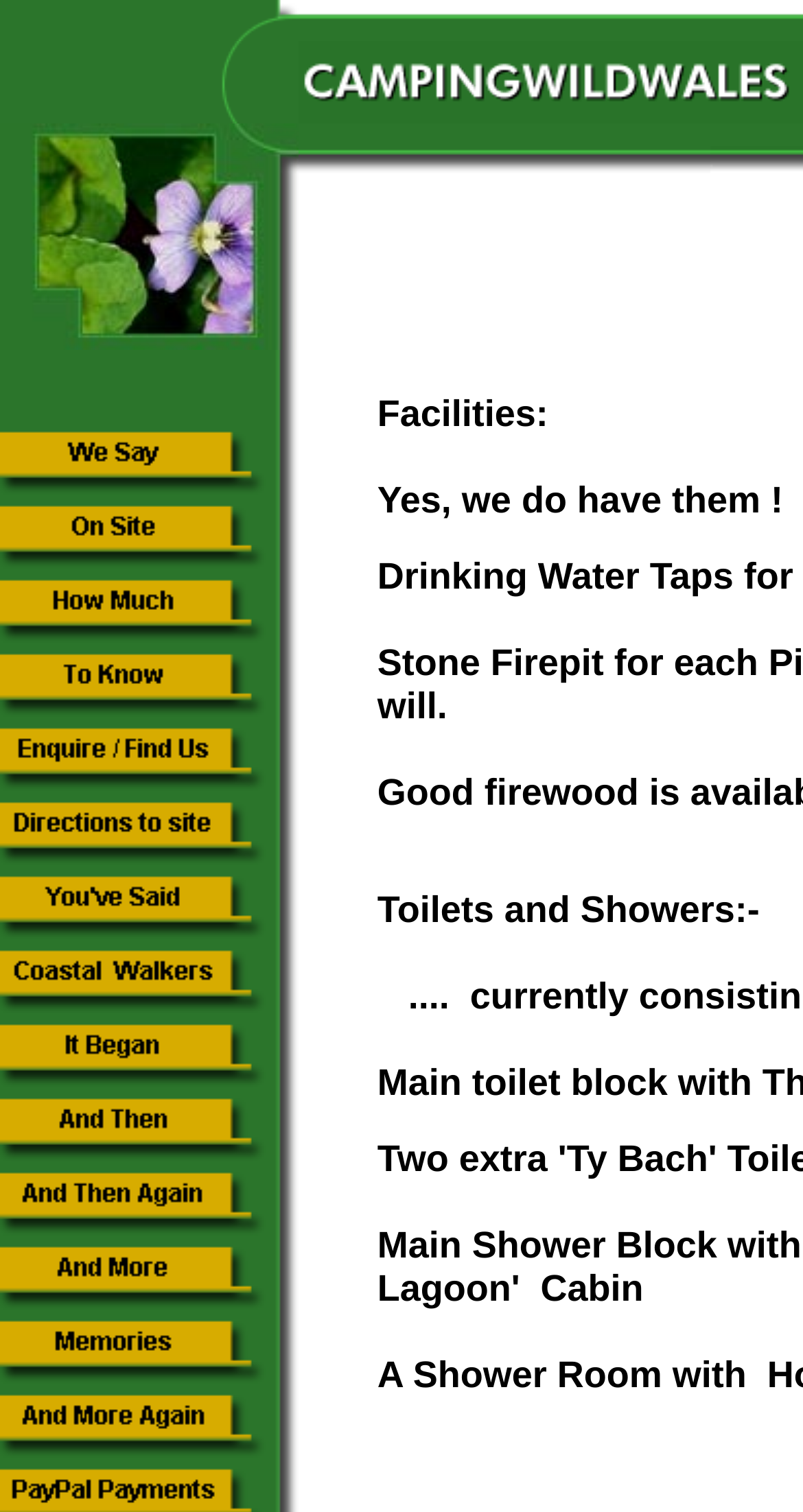From the element description More, predict the bounding box coordinates of the UI element. The coordinates must be specified in the format (top-left x, top-left y, bottom-right x, bottom-right y) and should be within the 0 to 1 range.

None